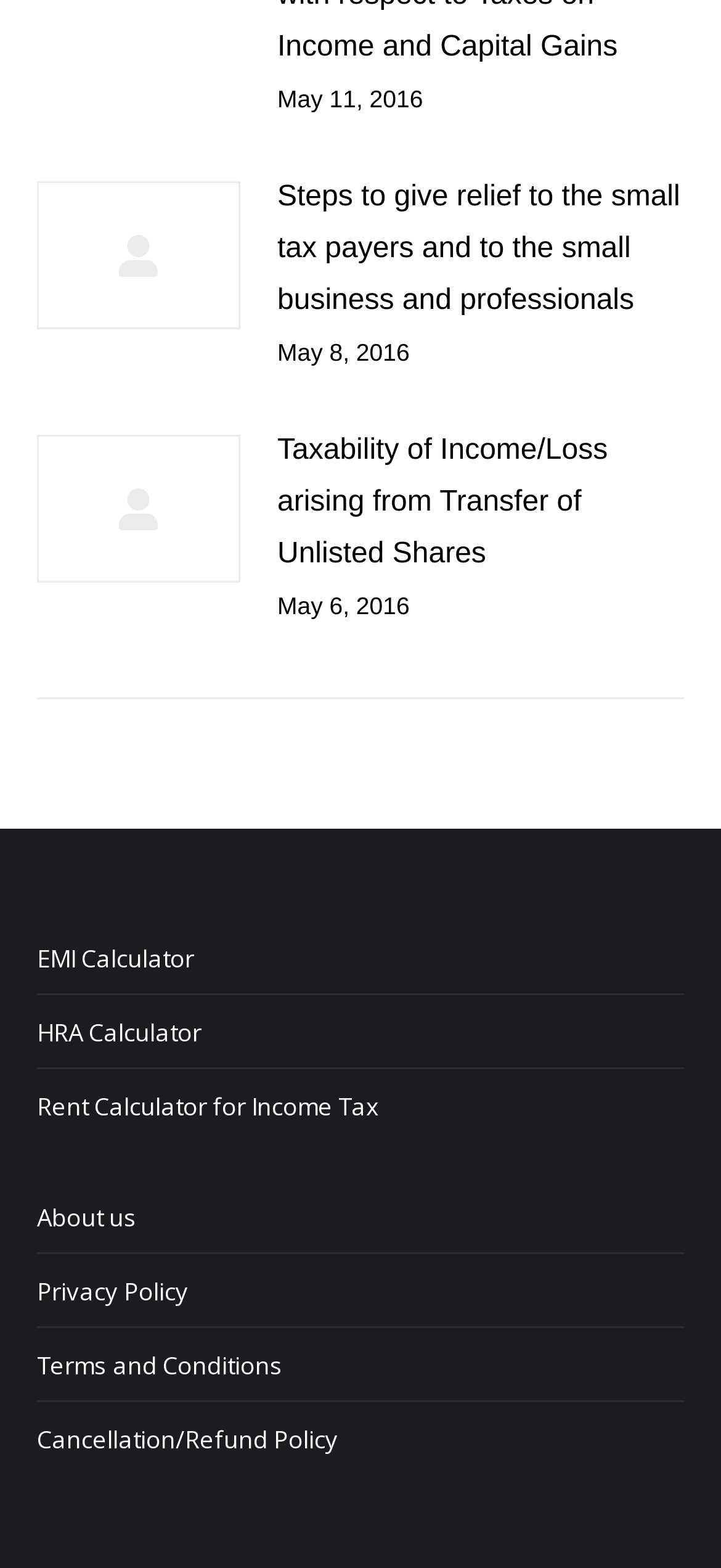What is the date of the first article?
Based on the screenshot, provide a one-word or short-phrase response.

May 11, 2016